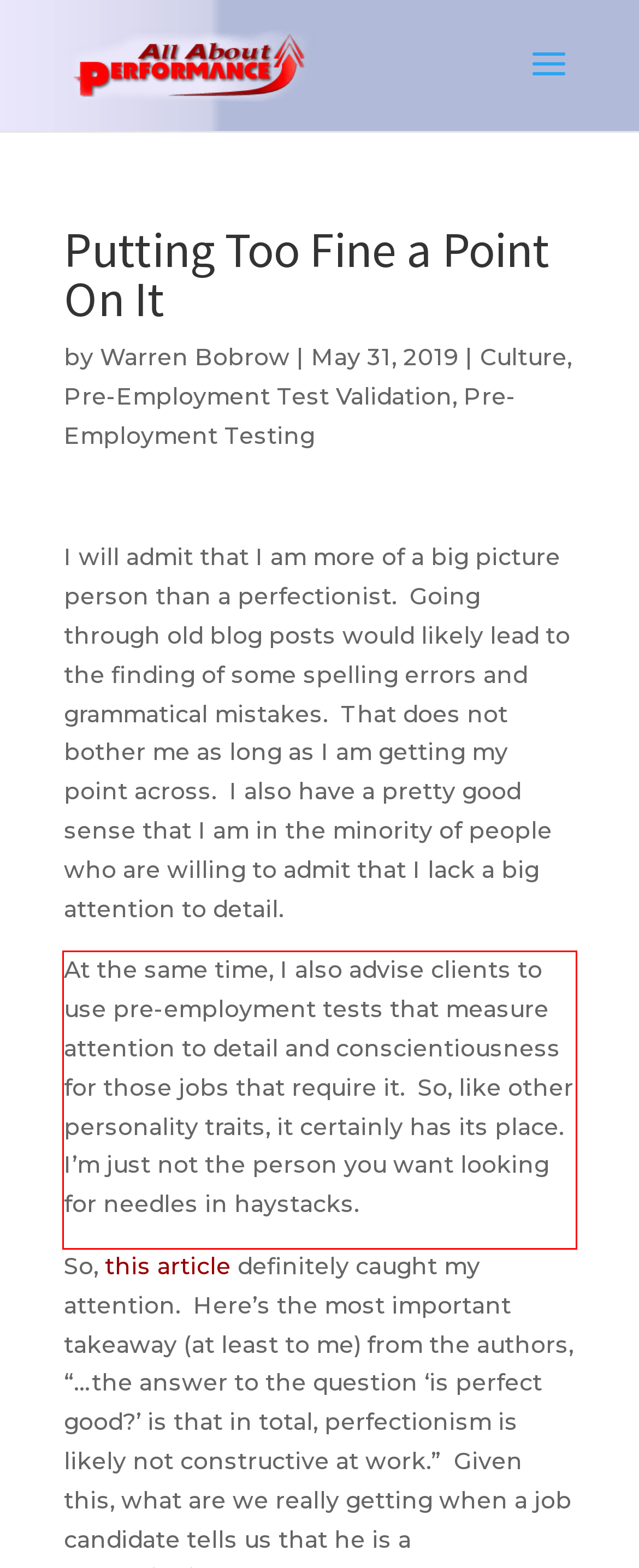Analyze the red bounding box in the provided webpage screenshot and generate the text content contained within.

At the same time, I also advise clients to use pre-employment tests that measure attention to detail and conscientiousness for those jobs that require it. So, like other personality traits, it certainly has its place. I’m just not the person you want looking for needles in haystacks.